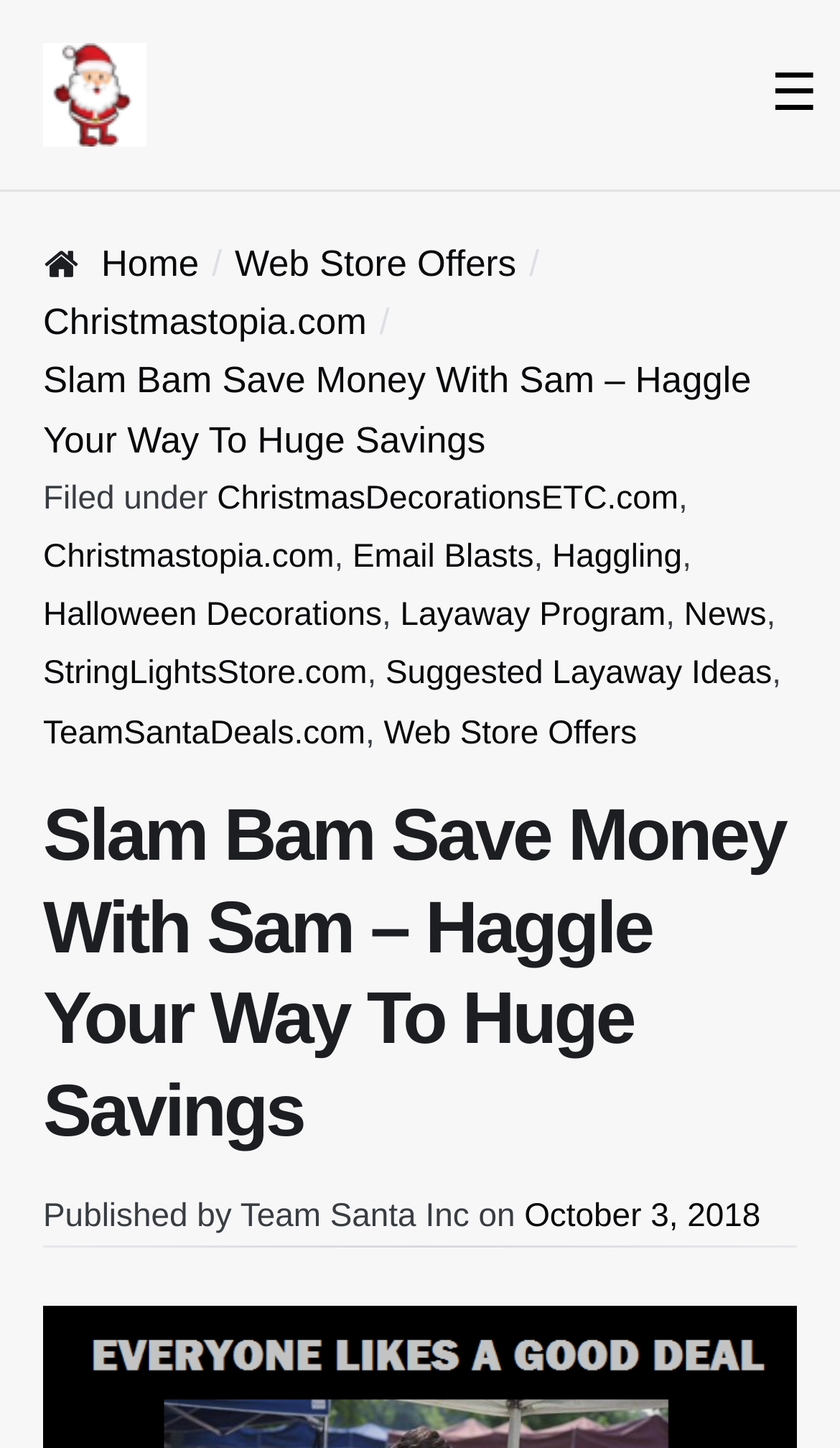How many separators are in the webpage?
Could you answer the question in a detailed manner, providing as much information as possible?

I looked at the entire webpage and found only one separator, which is a horizontal separator located below the published date section.